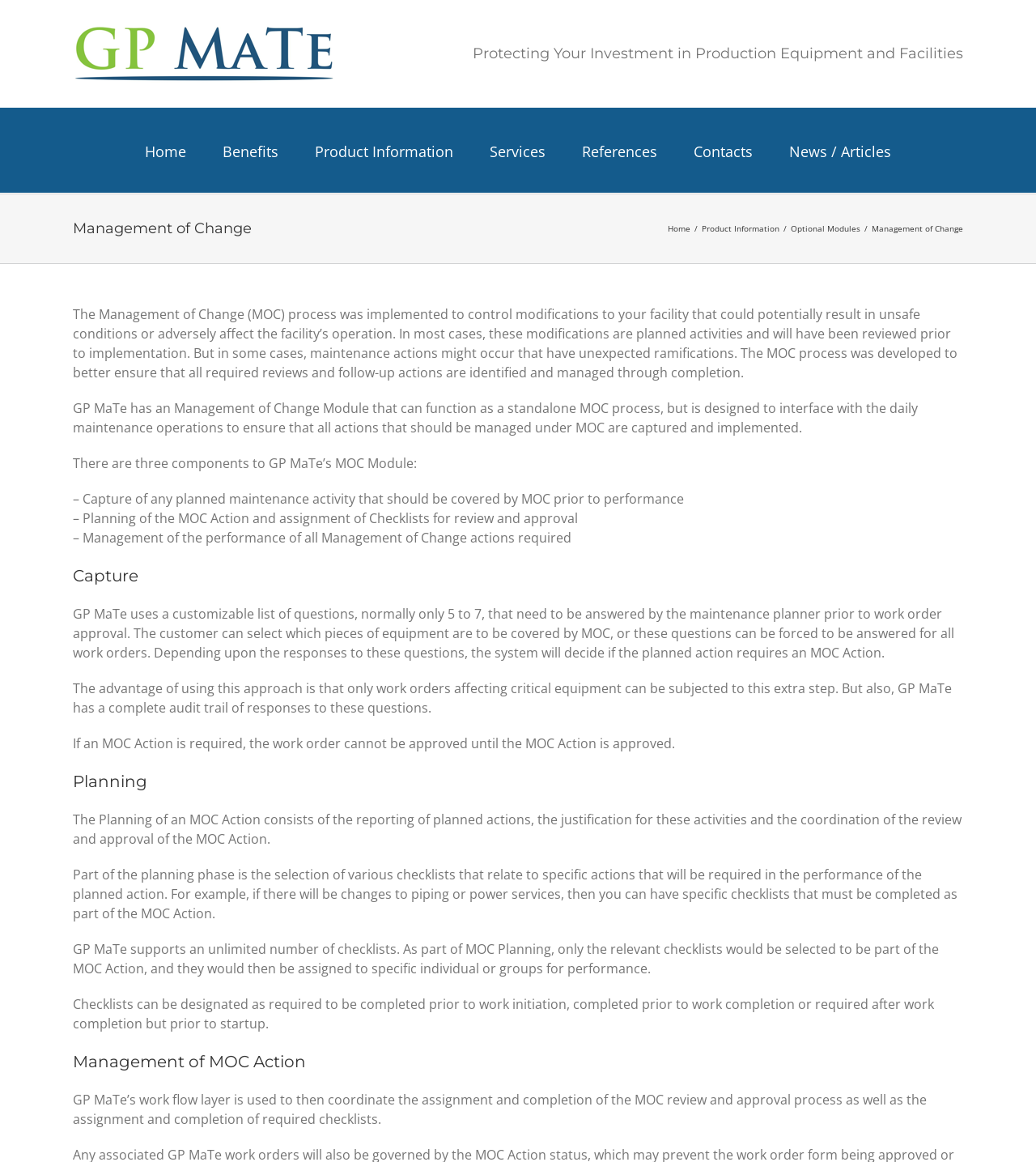Please identify the bounding box coordinates of the element that needs to be clicked to perform the following instruction: "Go to Home".

[0.14, 0.093, 0.18, 0.166]